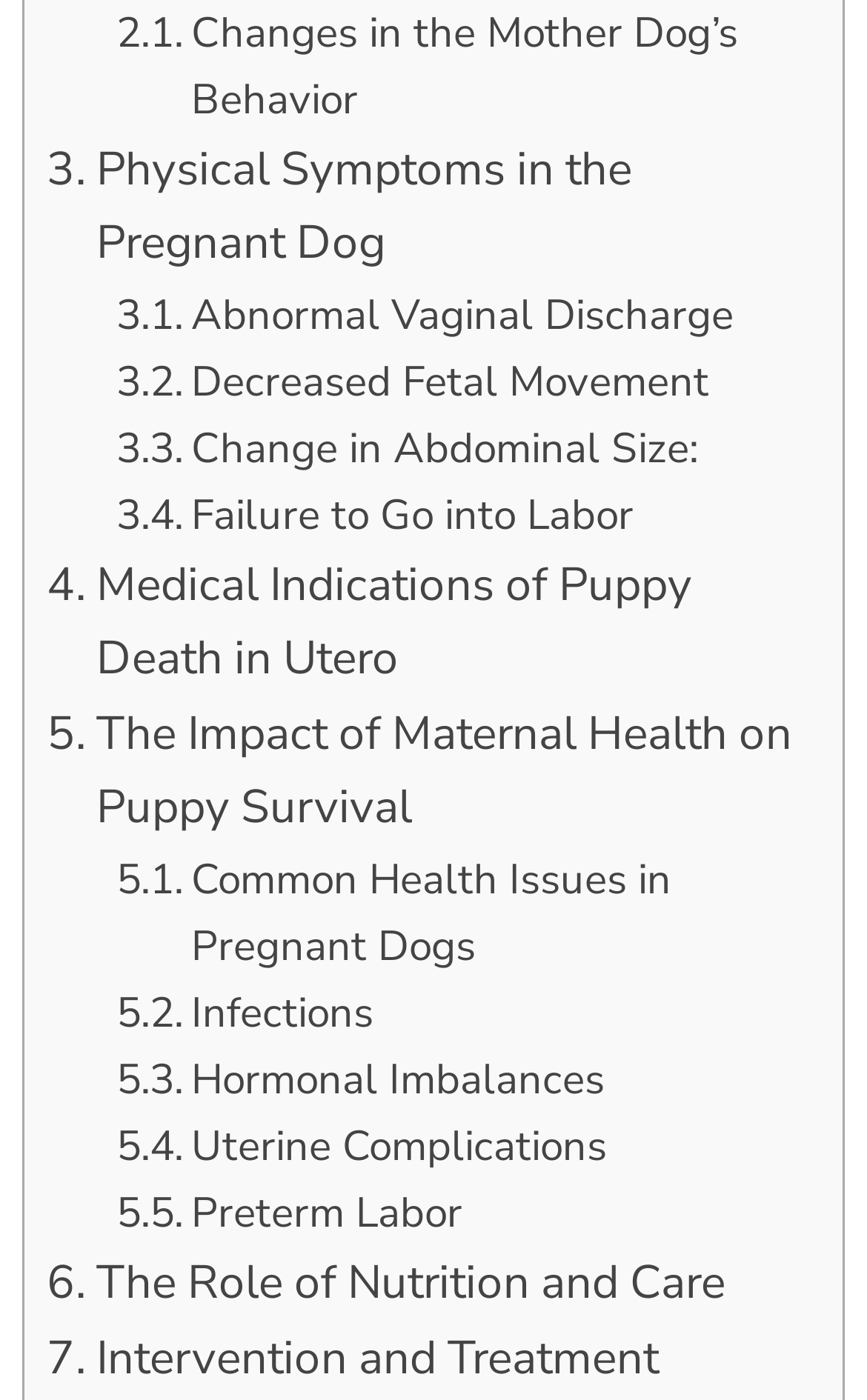Given the element description, predict the bounding box coordinates in the format (top-left x, top-left y, bottom-right x, bottom-right y). Make sure all values are between 0 and 1. Here is the element description: Failure to Go into Labor

[0.134, 0.344, 0.731, 0.392]